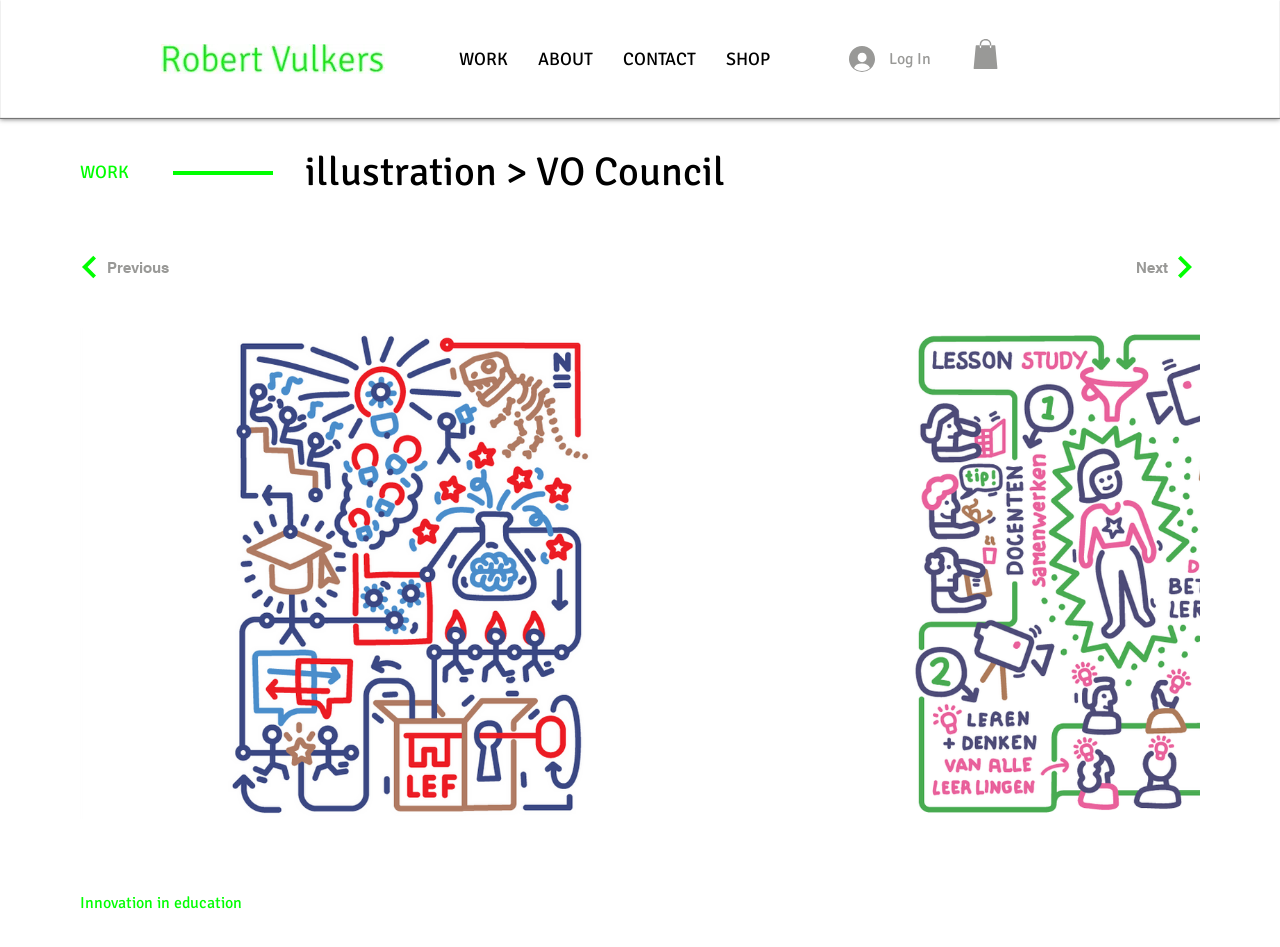Create a detailed summary of all the visual and textual information on the webpage.

The webpage appears to be a portfolio or project page for Studio Vulkers, showcasing their illustrations for VO magazine, specifically for the section "innovation and education". 

At the top left corner, there is a logo image of Studio Vulkers. Next to it, a navigation menu is situated, containing links to "WORK", "ABOUT", "CONTACT", and "SHOP". A "Log In" button is placed to the right of the navigation menu. 

Below the navigation menu, a large heading reads "illustration > VO Council", taking up most of the width of the page. 

On the left side, there are several links, including "WORK" and a "Previous" button, while on the right side, there is a "Next" button. 

Further down, a static text element displays the phrase "Innovation in education". 

A large button with an unspecified icon is situated below the text, taking up a significant portion of the page's width. 

There are several other image elements scattered throughout the page, including a small icon next to the "Log In" button and another icon within the button at the bottom of the page.